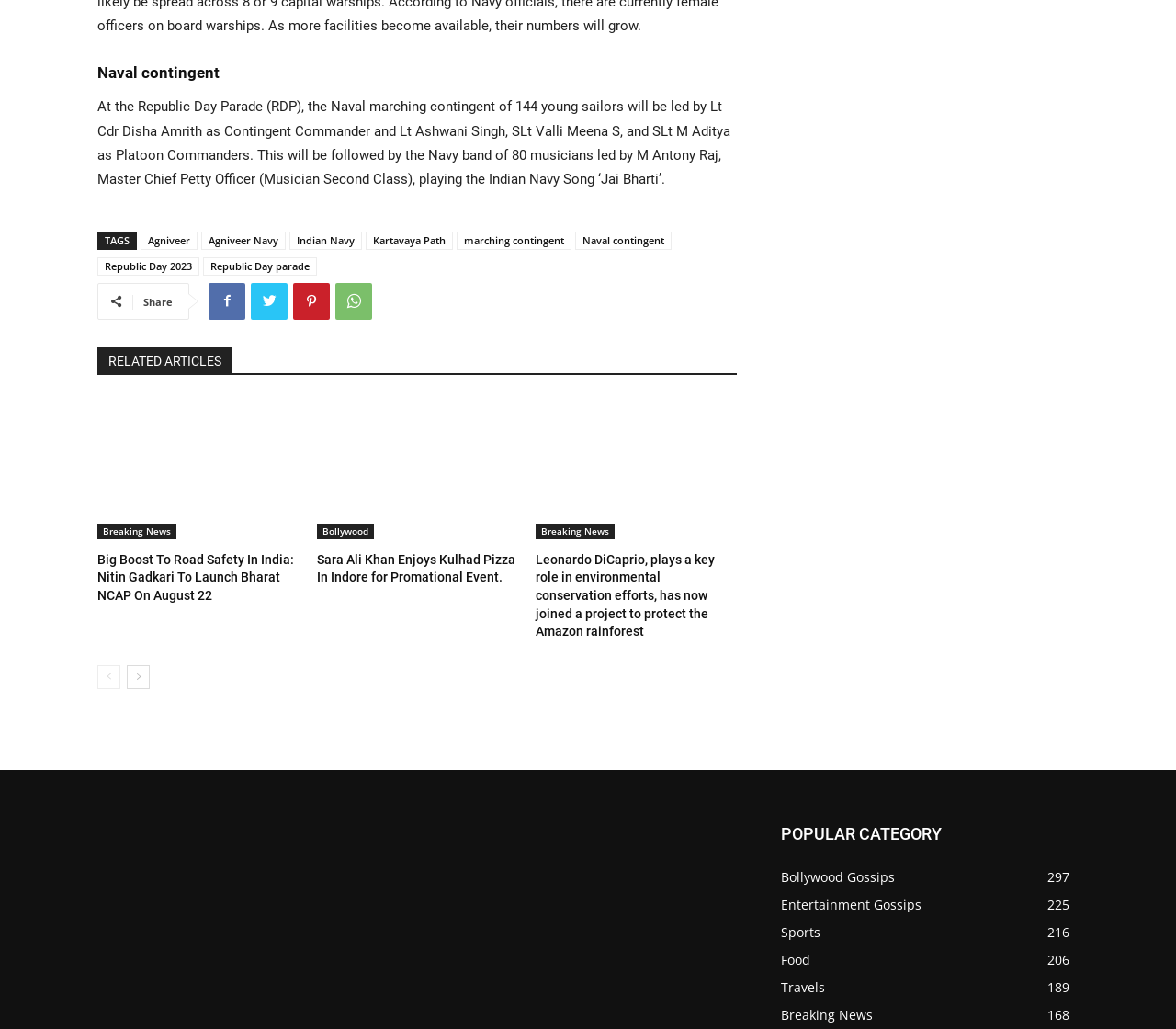Locate the bounding box coordinates of the element I should click to achieve the following instruction: "Share the current page".

[0.122, 0.286, 0.147, 0.3]